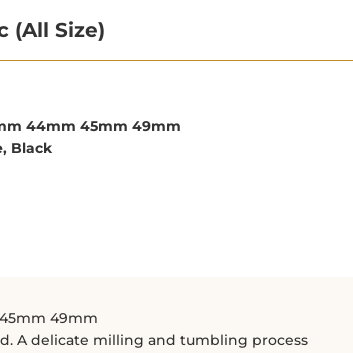Please respond in a single word or phrase: 
How does the bracelet fasten?

Magnetic